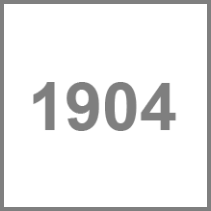Look at the image and write a detailed answer to the question: 
What is the significance of the year '1904'?

The caption suggests that the year '1904' may signify a significant year, possibly related to the history or establishment of a company, institution, or an important event, implying that it carries cultural or contextual relevance.